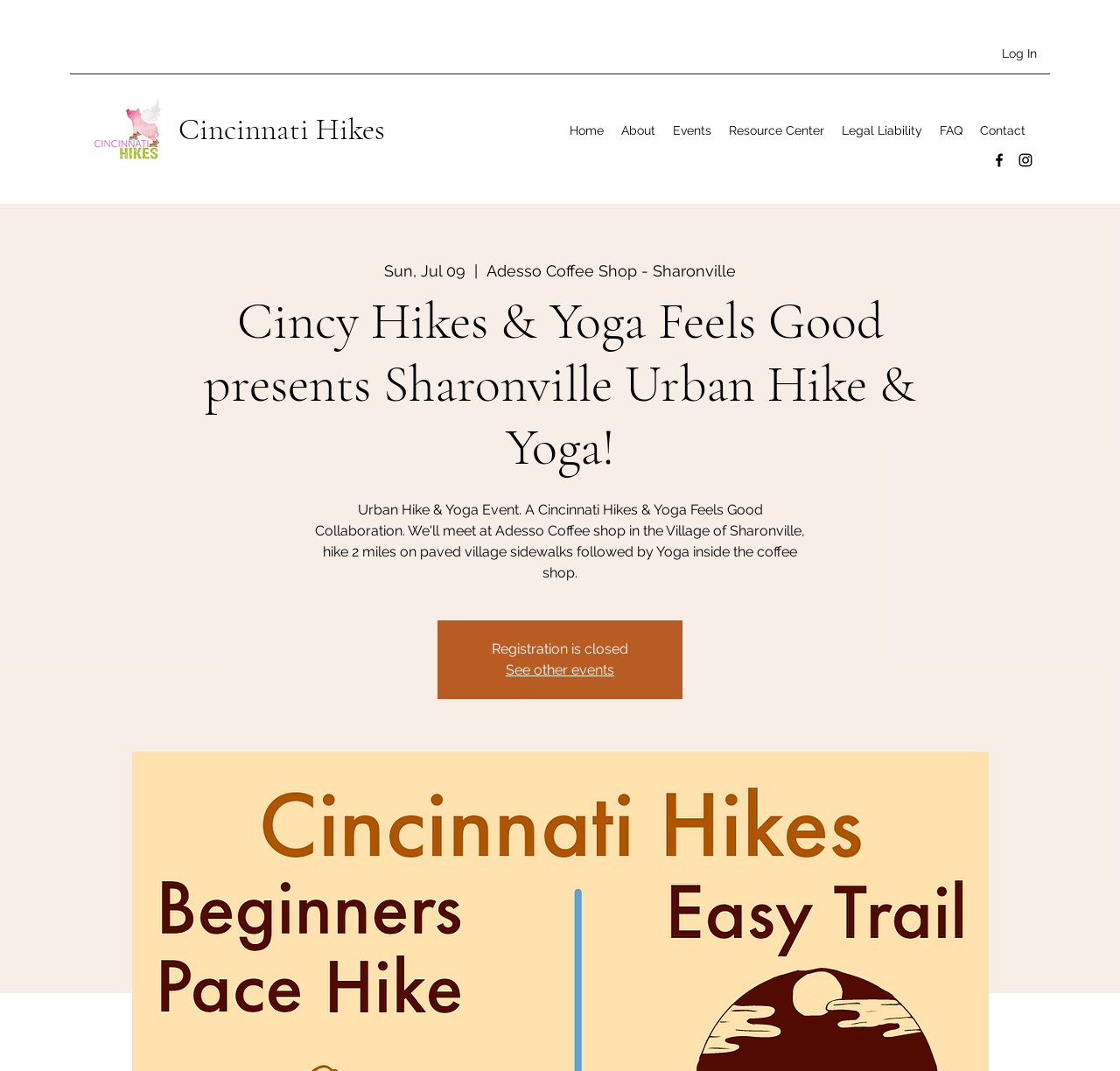Extract the heading text from the webpage.

Cincy Hikes & Yoga Feels Good presents Sharonville Urban Hike & Yoga!